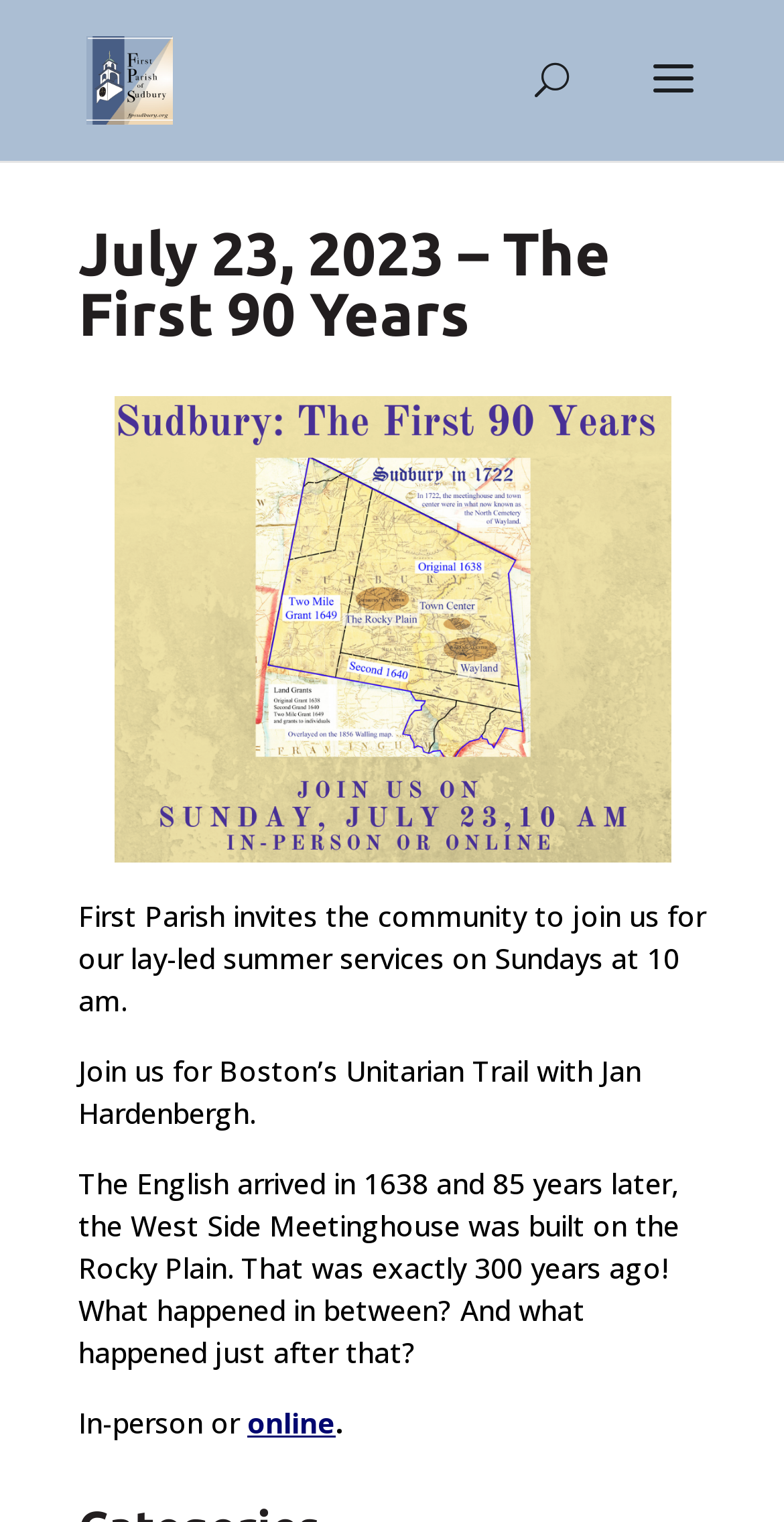How can one attend the services?
Please elaborate on the answer to the question with detailed information.

I found the answer by reading the text on the webpage, which states 'In-person or online'.